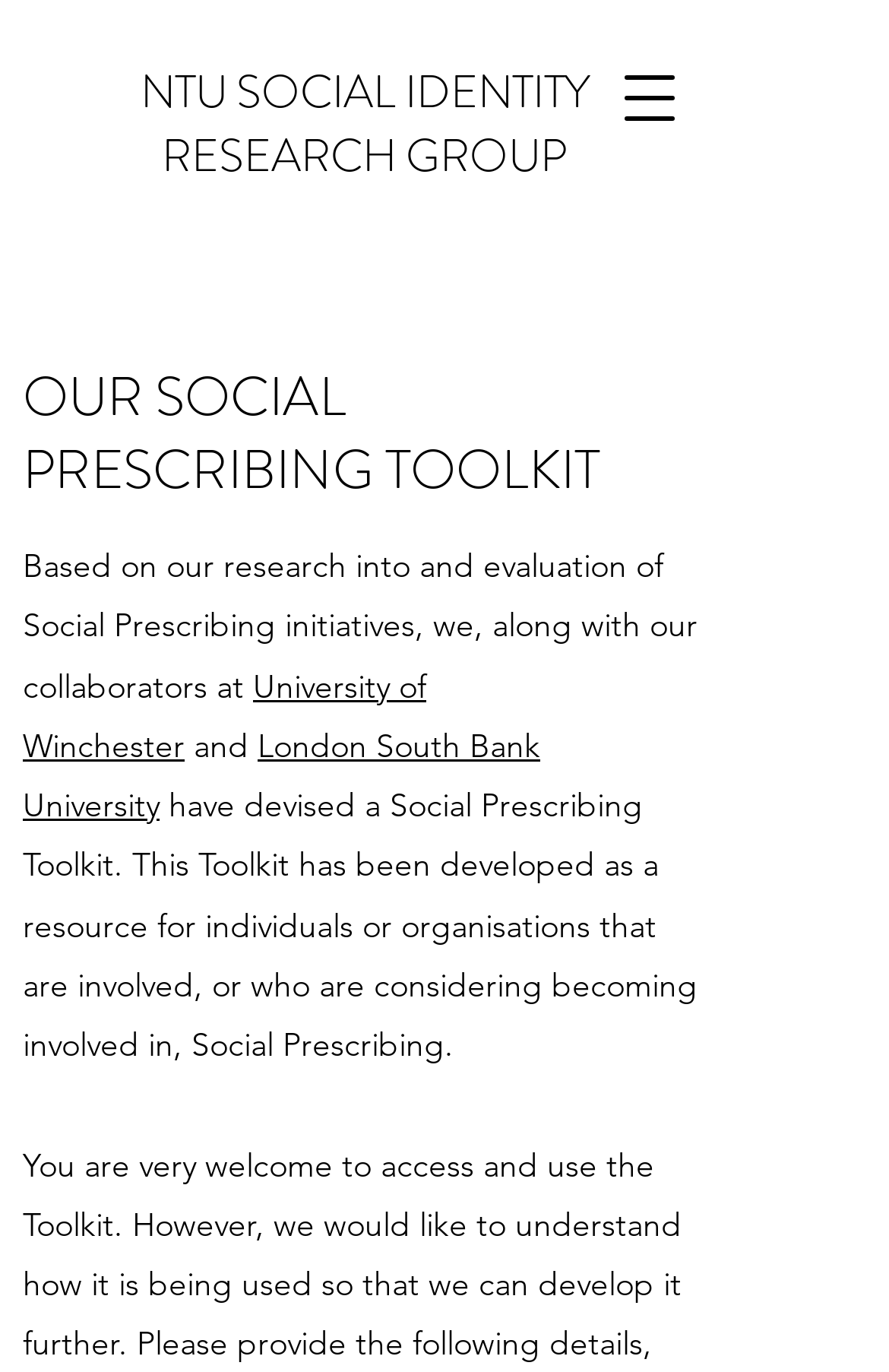What is the location of the navigation menu button?
Provide a fully detailed and comprehensive answer to the question.

The navigation menu button is located at the top right of the page, with a bounding box coordinate of [0.679, 0.038, 0.782, 0.105], which indicates its position on the page.